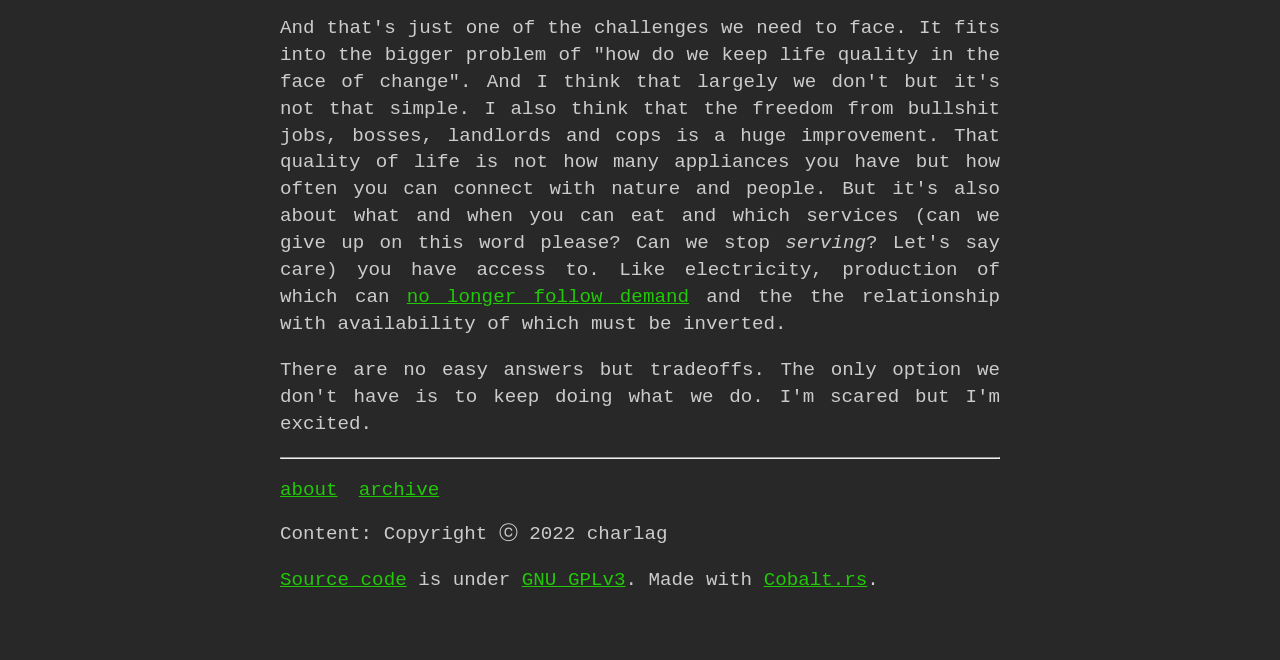What tool was used to make the website?
Please provide a comprehensive answer based on the information in the image.

The text at the bottom of the page states 'Made with Cobalt.rs', indicating that the website was made using the Cobalt.rs tool.